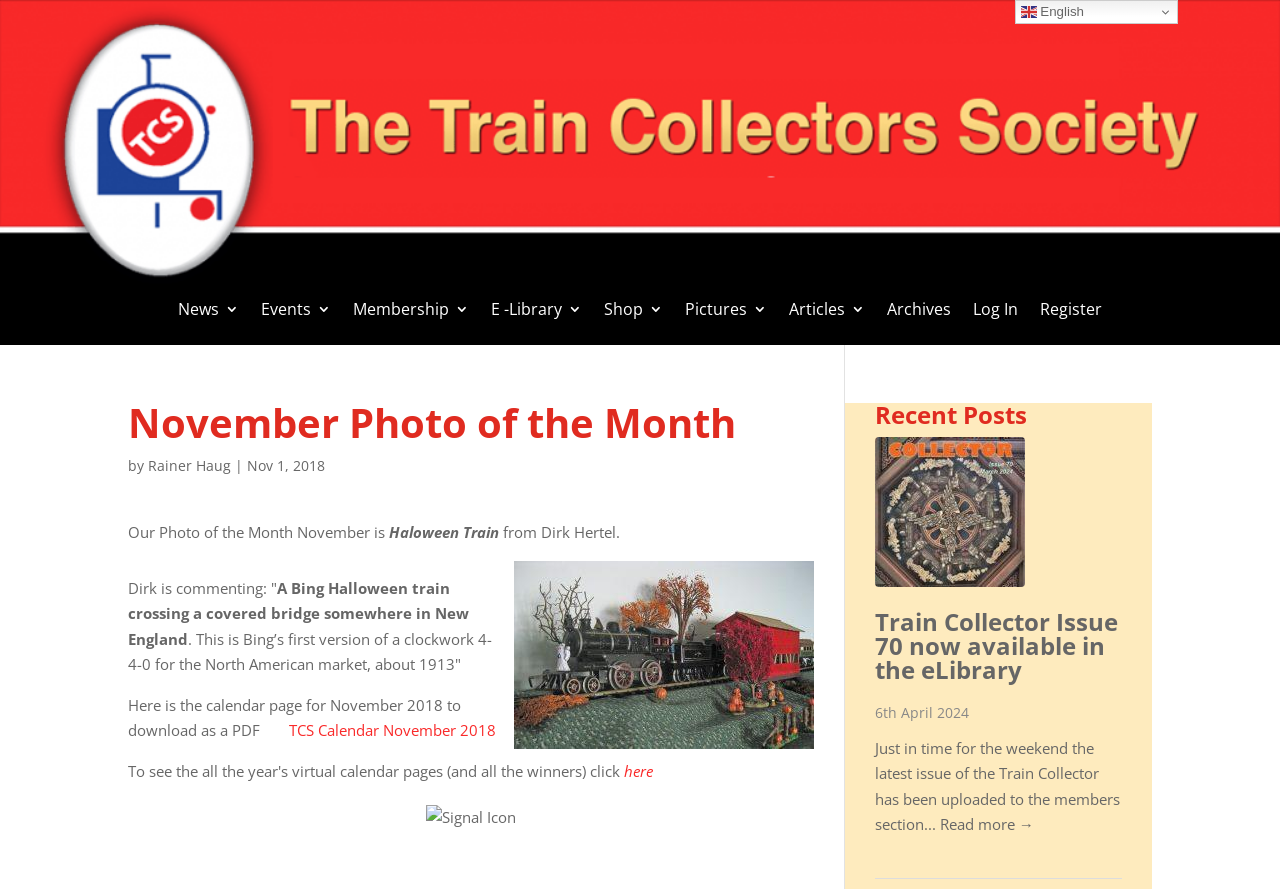Give the bounding box coordinates for the element described by: "Pictures".

[0.535, 0.34, 0.599, 0.388]